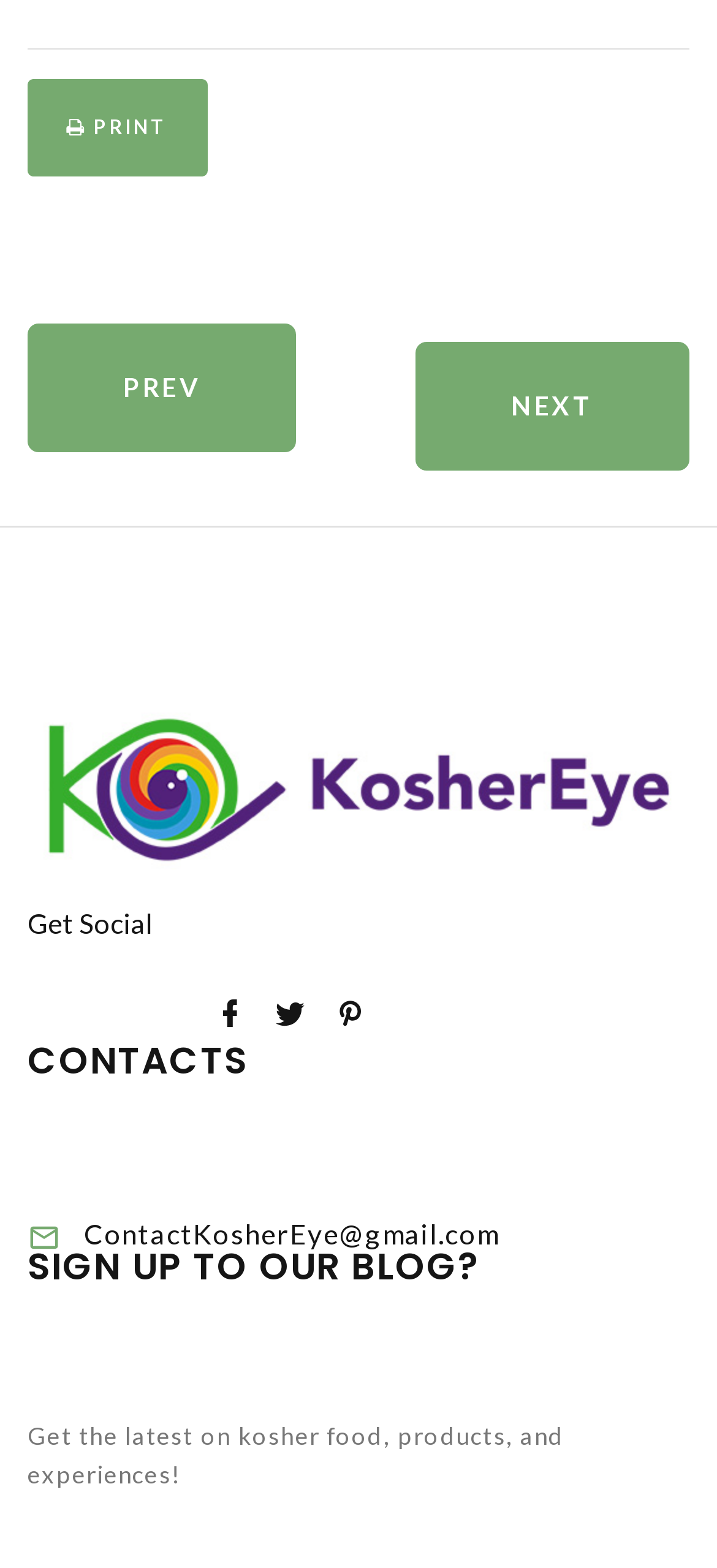What is the previous article about?
Provide a detailed and extensive answer to the question.

By looking at the link 'Previous article: How to Keep that Guac GREEN!' located at the top of the webpage, we can determine that the previous article is about keeping guacamole green.